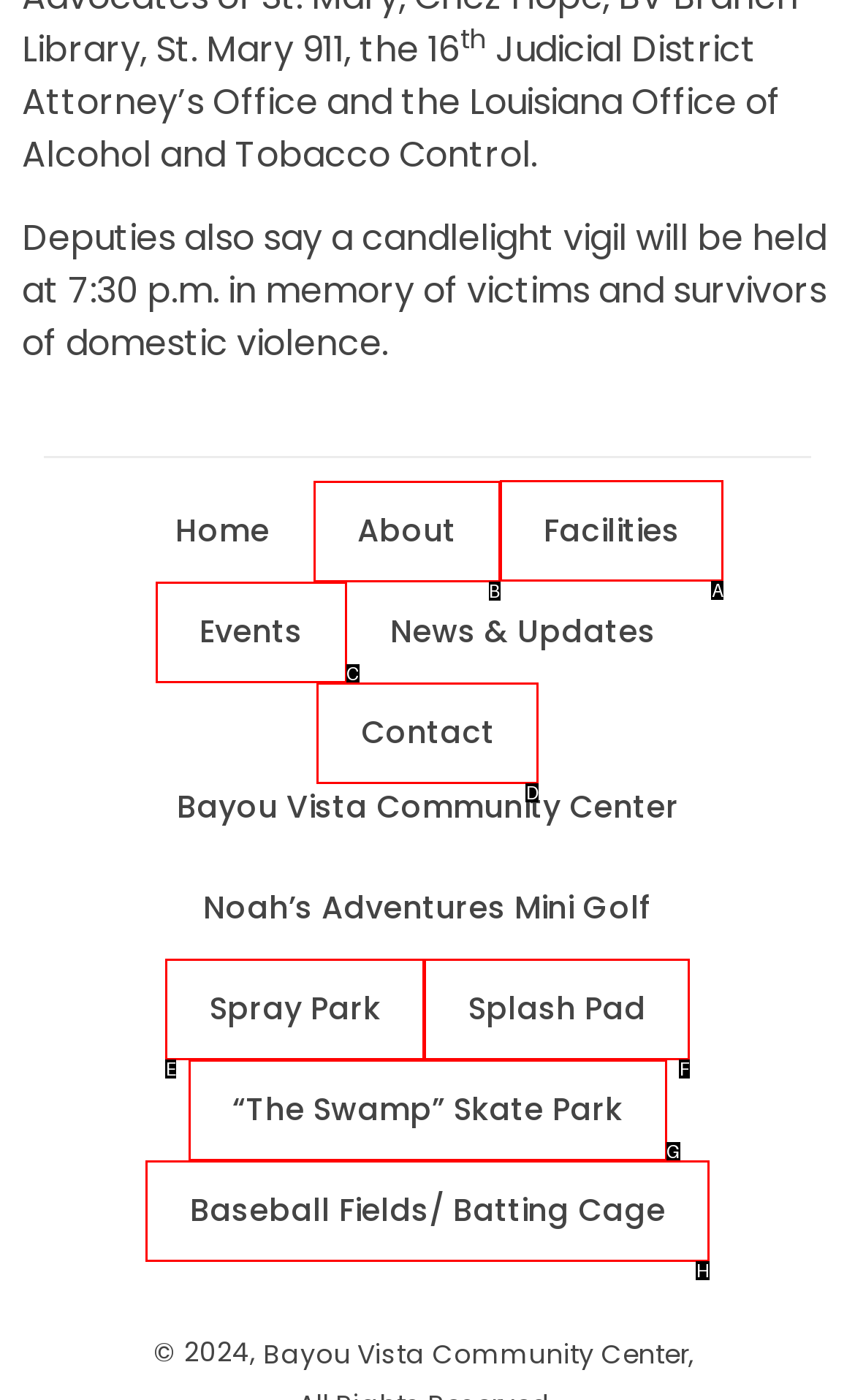To complete the task: learn about facilities, select the appropriate UI element to click. Respond with the letter of the correct option from the given choices.

A